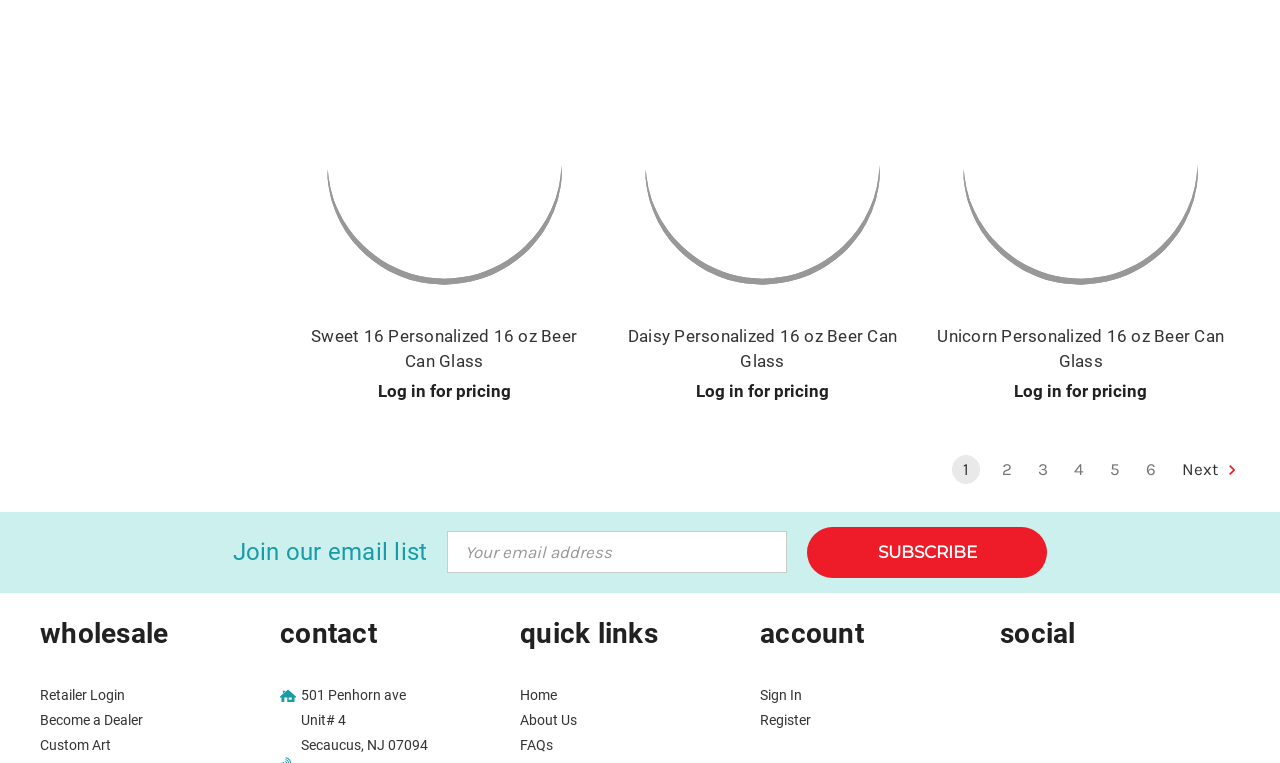Determine the bounding box coordinates for the area that should be clicked to carry out the following instruction: "Quick view Daisy Personalized 16 oz Beer Can Glass".

[0.521, 0.175, 0.671, 0.256]